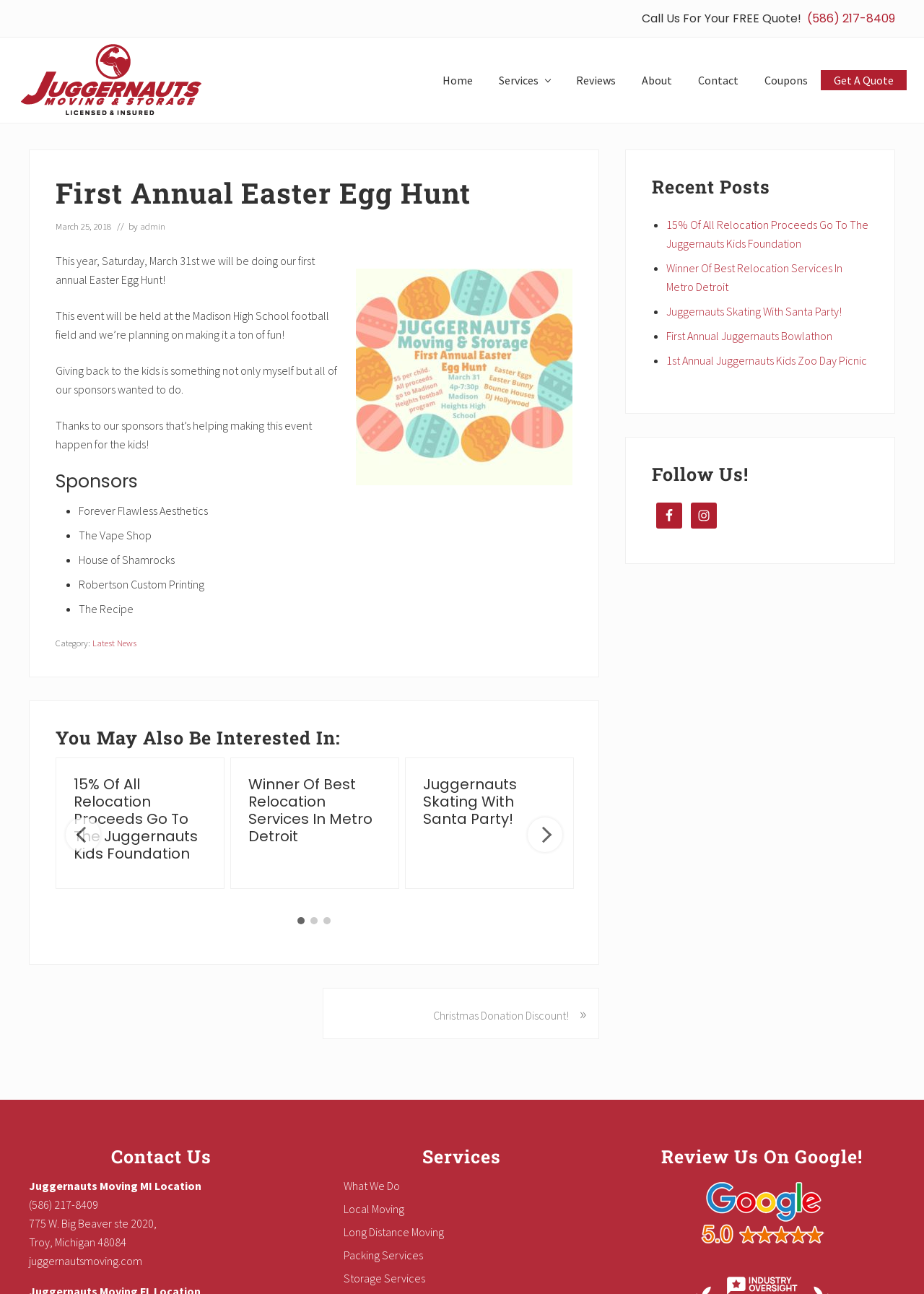What is the event being held at?
Please provide a single word or phrase based on the screenshot.

Madison High School football field